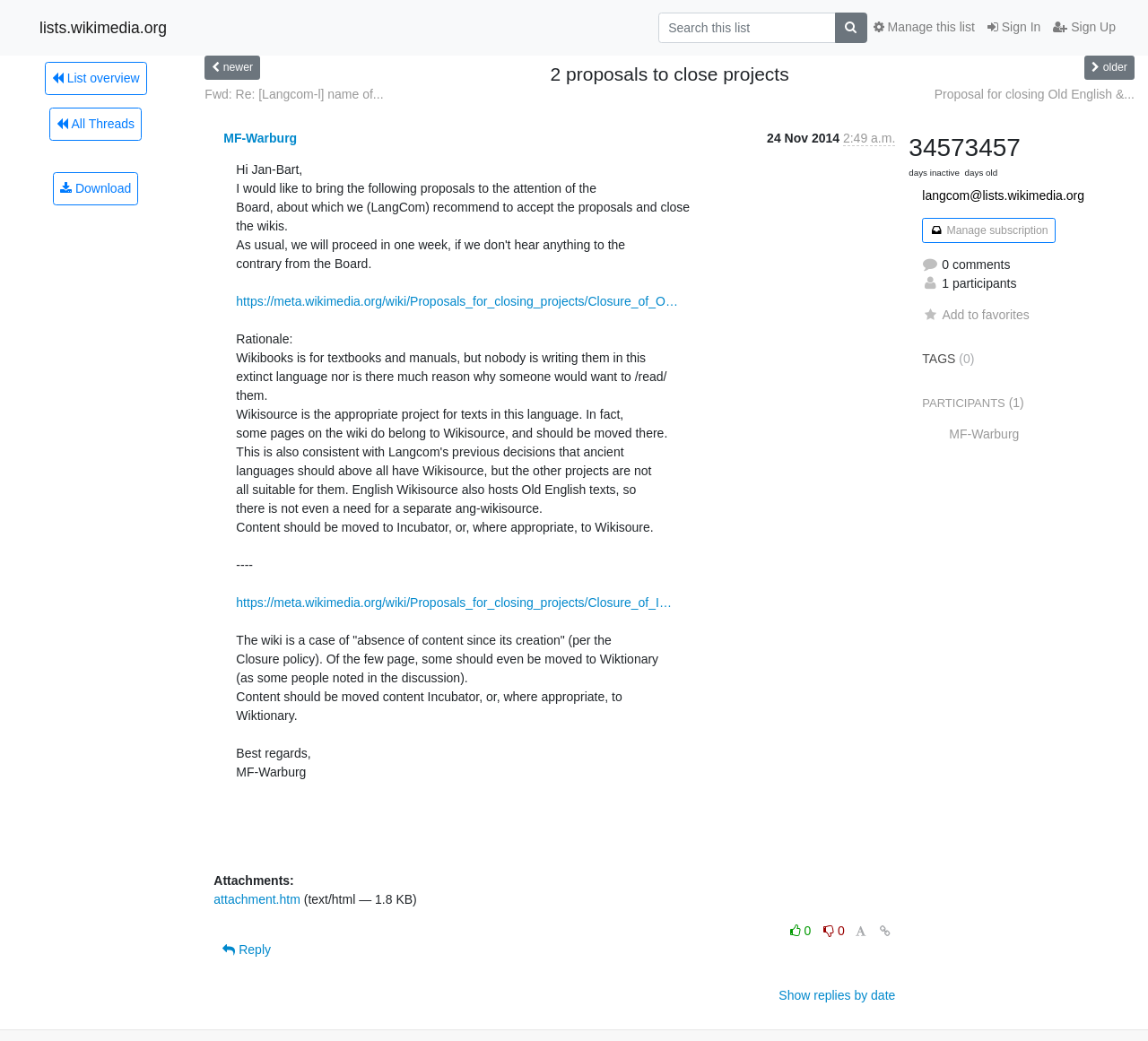Write a detailed summary of the webpage.

This webpage appears to be a discussion forum or mailing list archive, specifically focused on proposals to close projects within the Langcom community. 

At the top of the page, there is a search bar with a magnifying glass icon, allowing users to search the list. To the right of the search bar, there are links to sign in, sign up, and manage the list. 

Below the search bar, there are several links to navigate the list, including "List overview", "All Threads", and "Download". There are also links to navigate to newer or older threads.

The main content of the page is a list of discussion threads, with each thread containing a title, a link to the original proposal, and a brief description of the proposal. There are two threads visible on the page, with titles "Fwd: Re: [Langcom-l] name of..." and "Proposal for closing Old English &...". 

Each thread has a table below it, containing information about the sender, the date and time of the message, and a link to the original message. There is also a link to reply to the message and a link to display attachments.

To the right of the thread list, there are several links and pieces of information, including the number of days the thread has been inactive, the number of days old the thread is, and the number of participants and comments. There are also links to manage subscriptions, add the thread to favorites, and view tags and participants.

Overall, the page appears to be a discussion forum focused on proposals to close projects within the Langcom community, with features to navigate and manage the discussion threads.